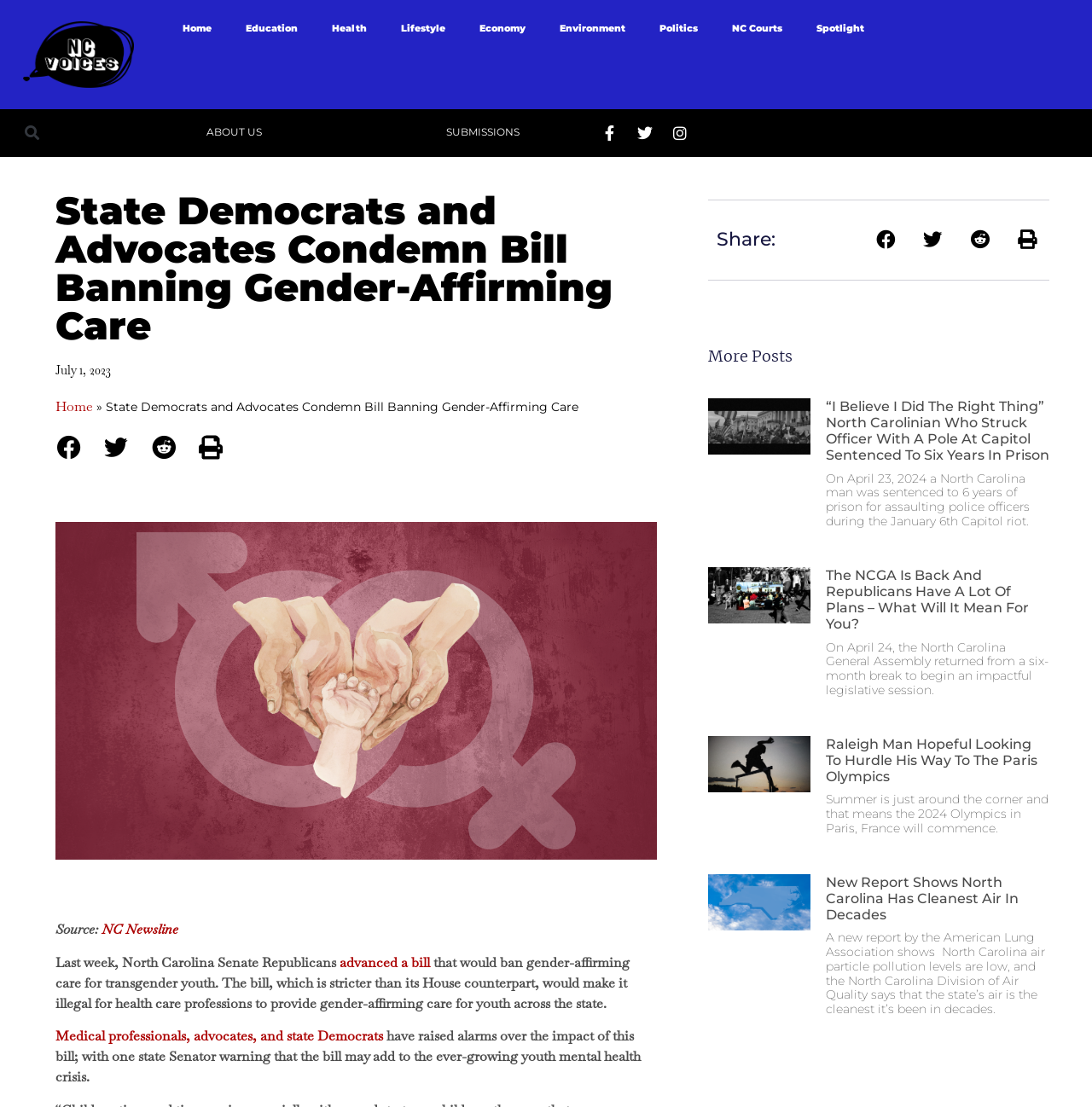Identify the bounding box coordinates of the clickable section necessary to follow the following instruction: "Check the latest news". The coordinates should be presented as four float numbers from 0 to 1, i.e., [left, top, right, bottom].

[0.648, 0.36, 0.961, 0.485]